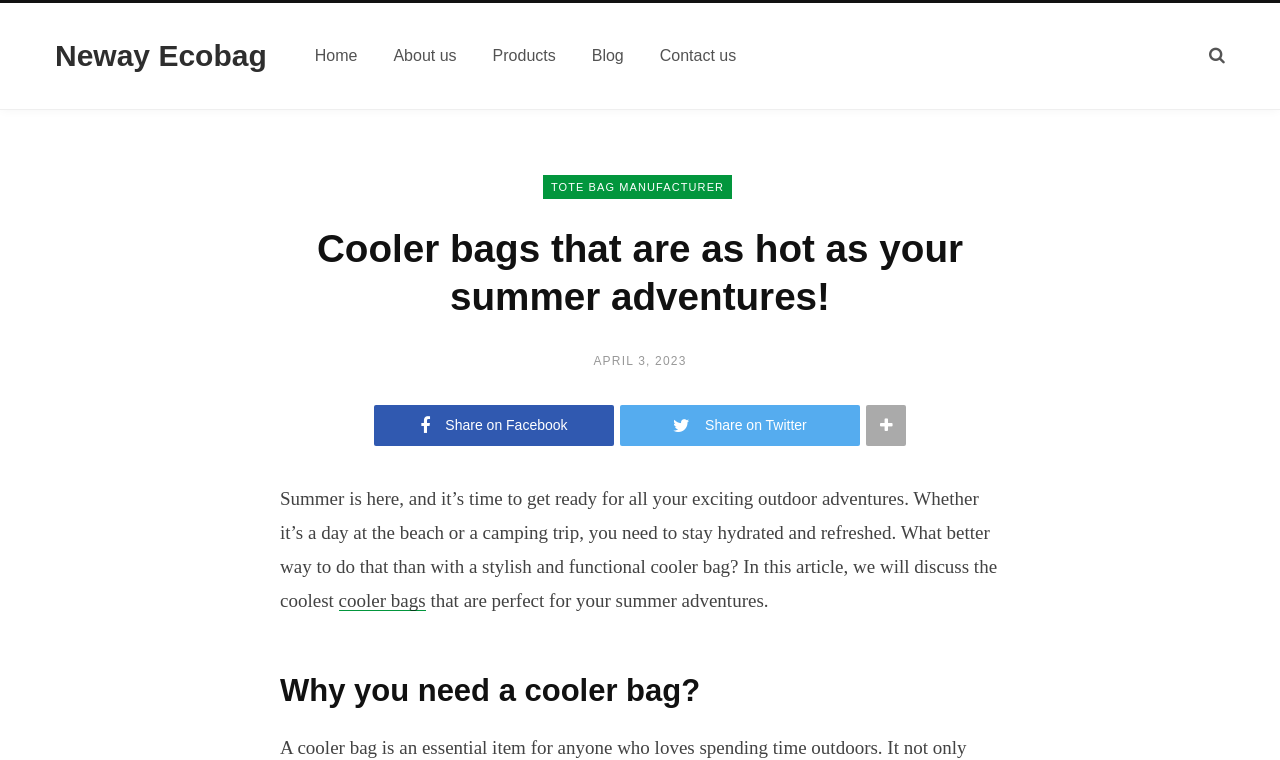Please respond to the question with a concise word or phrase:
How many navigation links are available in the top menu?

5